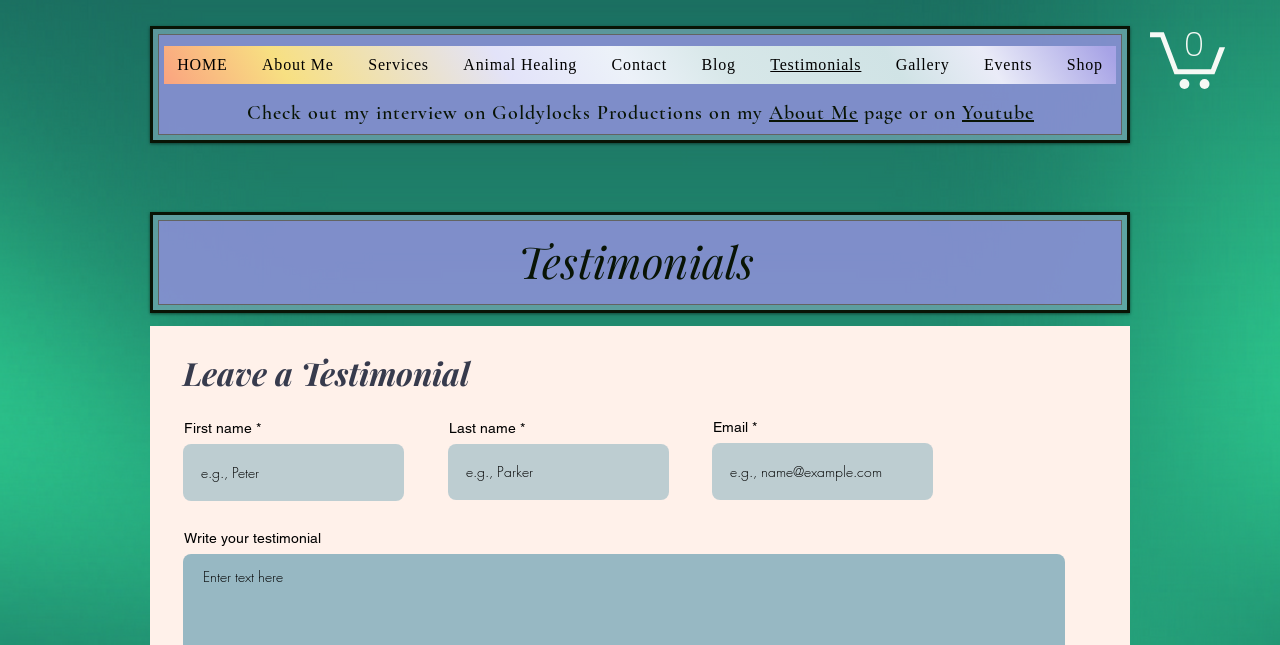Find the bounding box coordinates for the area that should be clicked to accomplish the instruction: "Click on the Youtube link".

[0.752, 0.157, 0.808, 0.194]